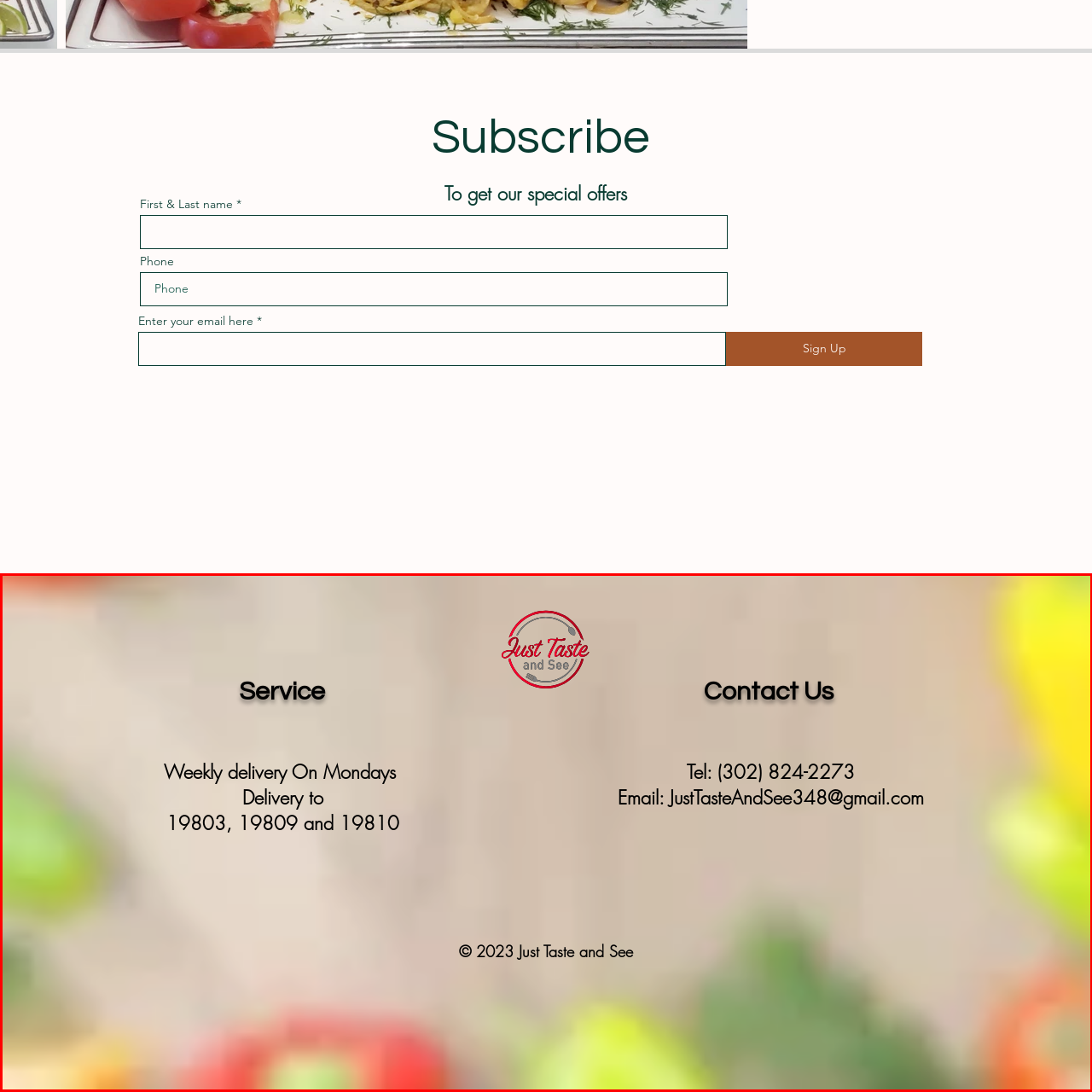On which day do the weekly deliveries take place?
Examine the image outlined by the red bounding box and answer the question with as much detail as possible.

The 'Service' section on the left side of the image highlights the details of weekly deliveries, noting that they take place on Mondays.